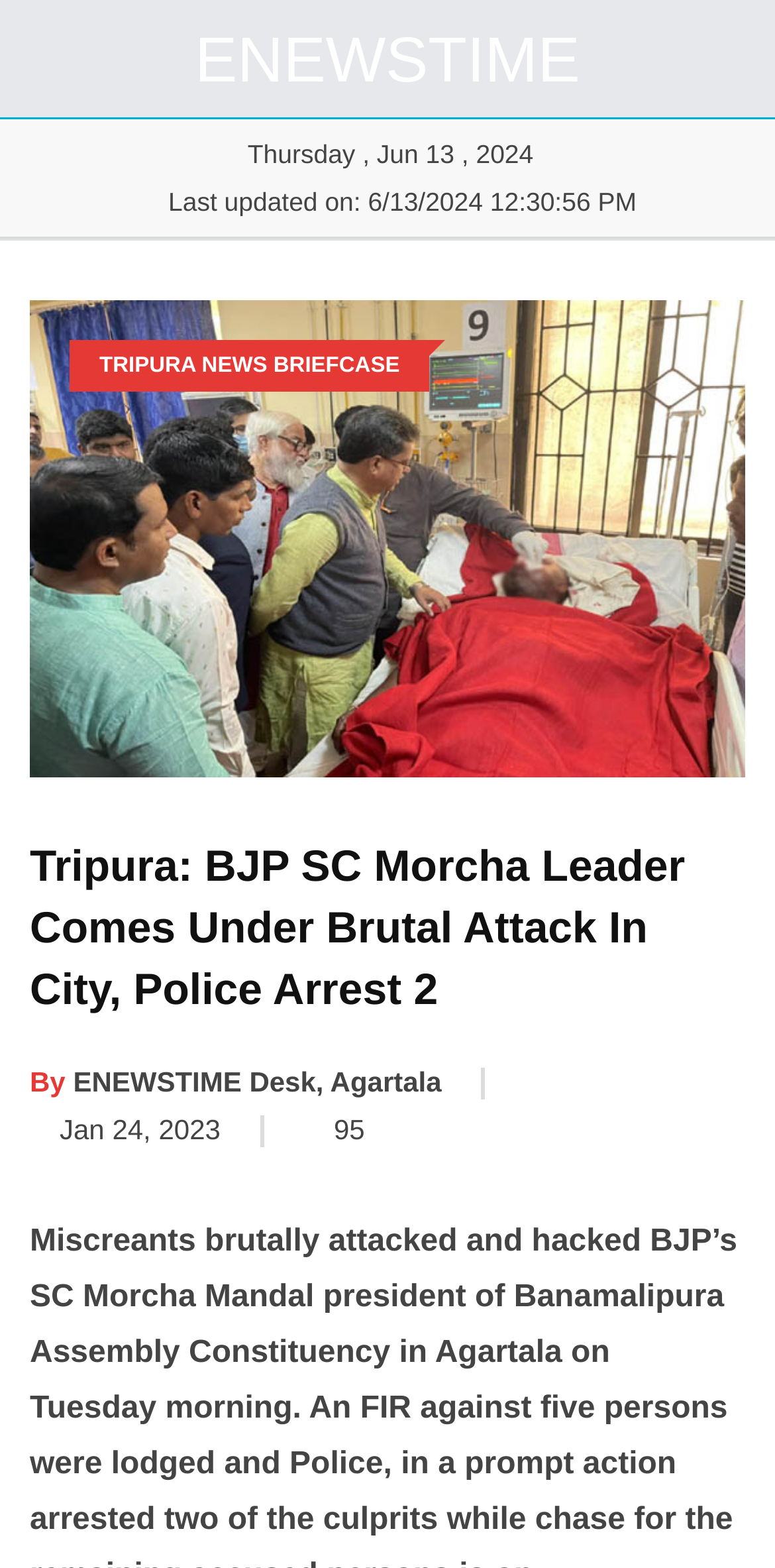How many people were arrested by the police?
Answer with a single word or phrase by referring to the visual content.

2